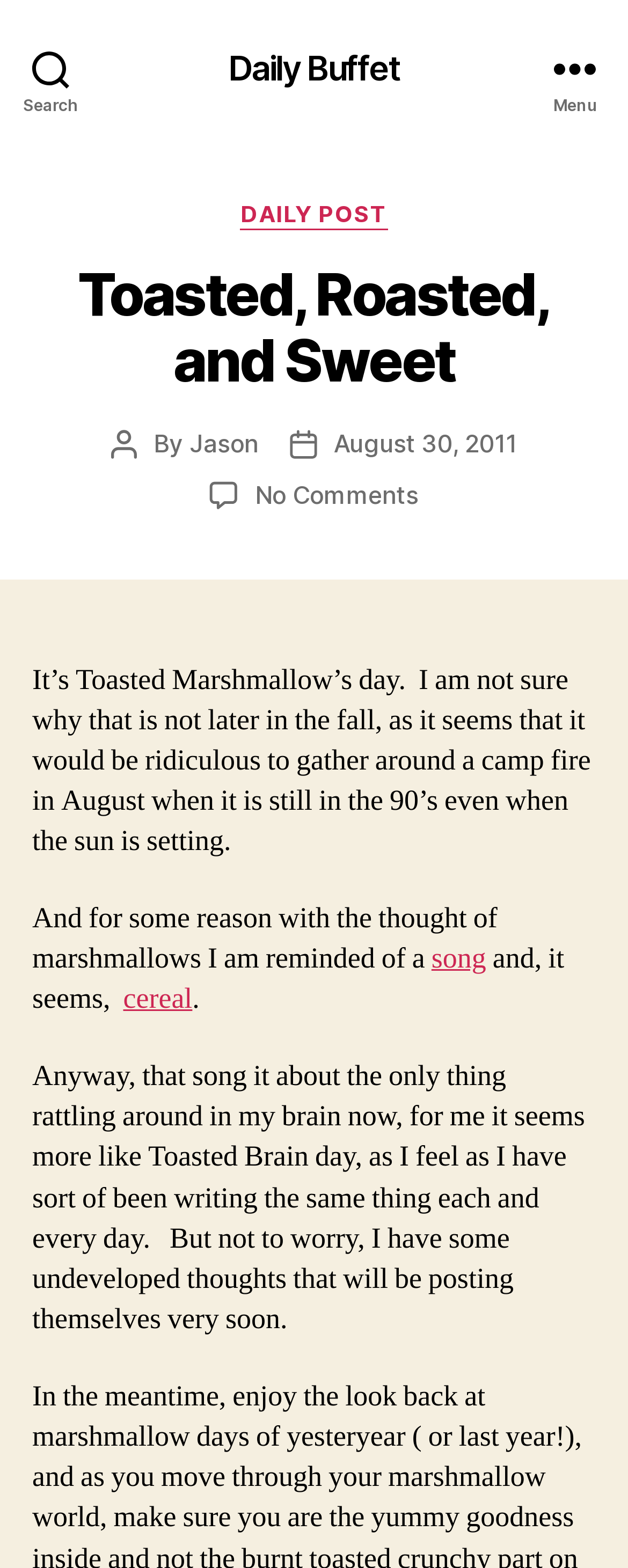Determine the bounding box coordinates of the region I should click to achieve the following instruction: "Check the song". Ensure the bounding box coordinates are four float numbers between 0 and 1, i.e., [left, top, right, bottom].

[0.687, 0.6, 0.774, 0.623]